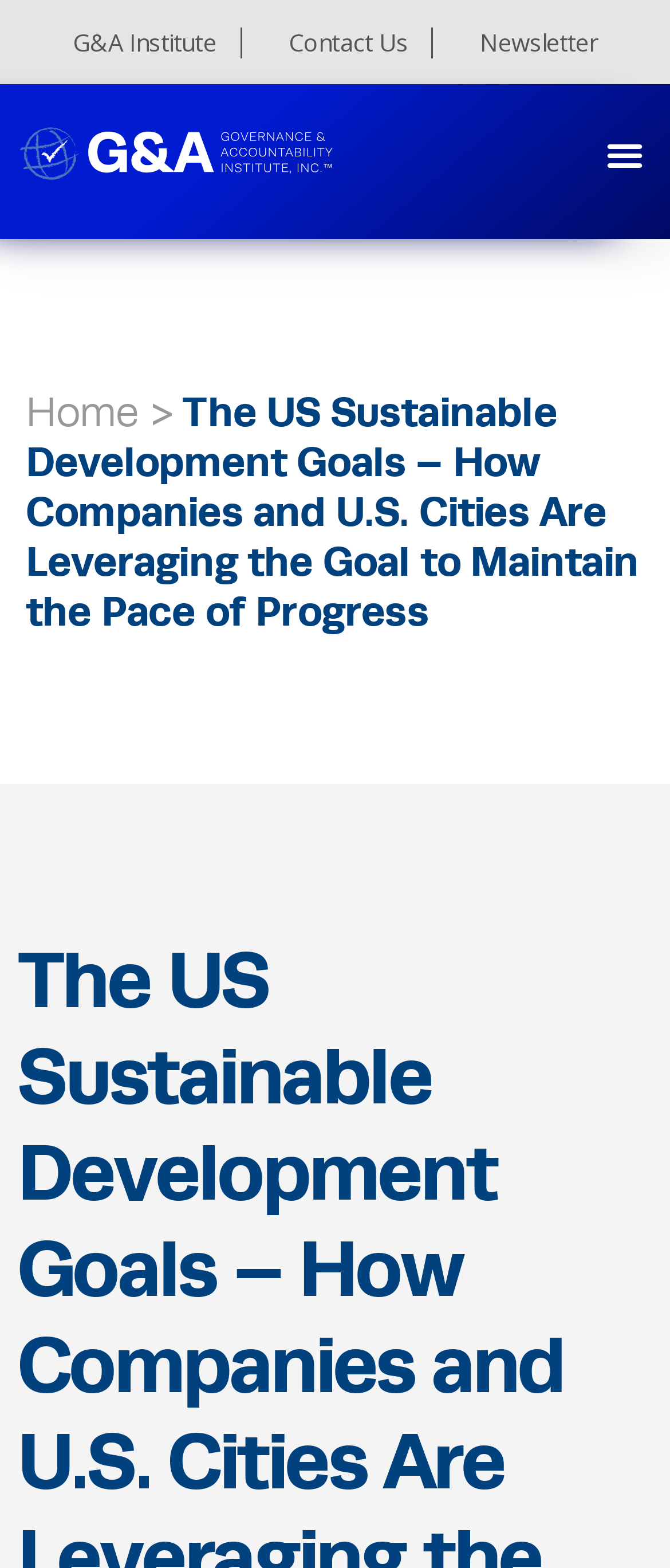Locate the bounding box coordinates for the element described below: "Menu". The coordinates must be four float values between 0 and 1, formatted as [left, top, right, bottom].

[0.89, 0.08, 0.974, 0.116]